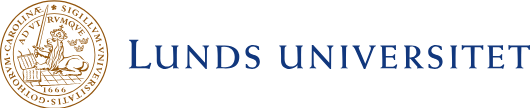In what year was Lund University established?
Could you answer the question with a detailed and thorough explanation?

The caption clearly states that Lund University was established in 1666, providing the specific year of its founding.